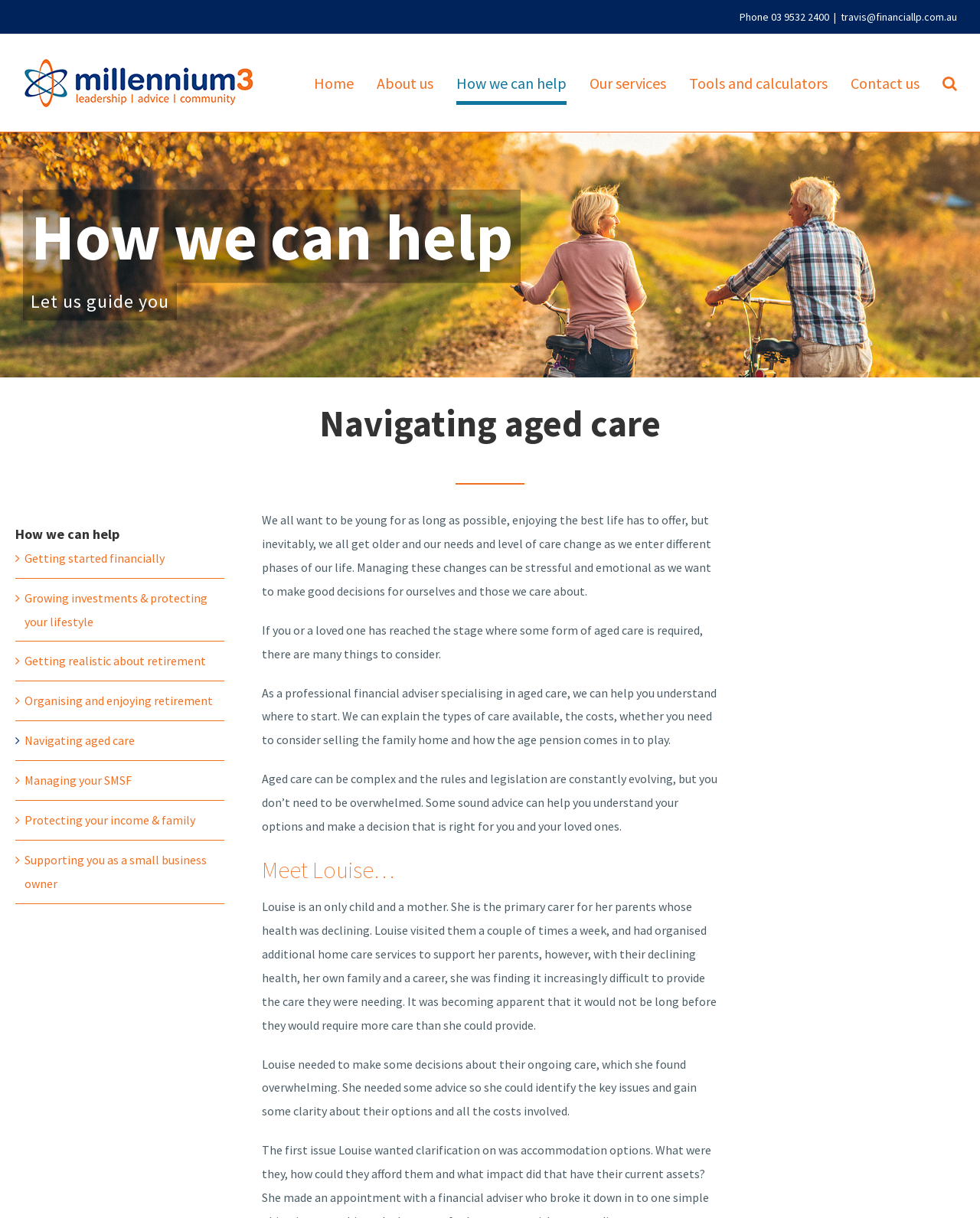Respond with a single word or short phrase to the following question: 
How many links are there in the main menu?

6